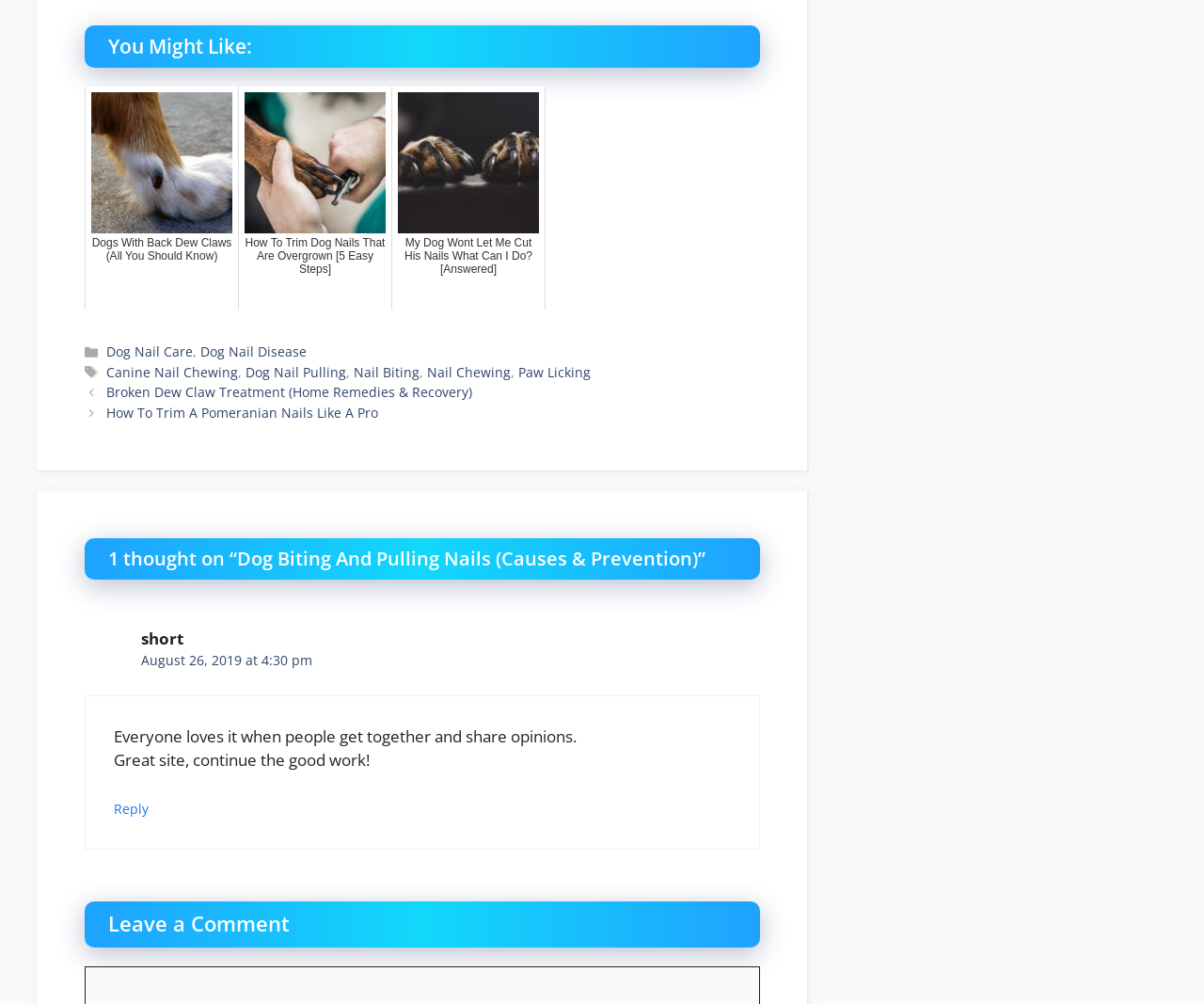Please study the image and answer the question comprehensively:
What is the purpose of the 'Leave a Comment' section?

The 'Leave a Comment' section appears to be a form or input field that allows users to leave a comment or respond to the article, as indicated by the heading element with the text 'Leave a Comment'.